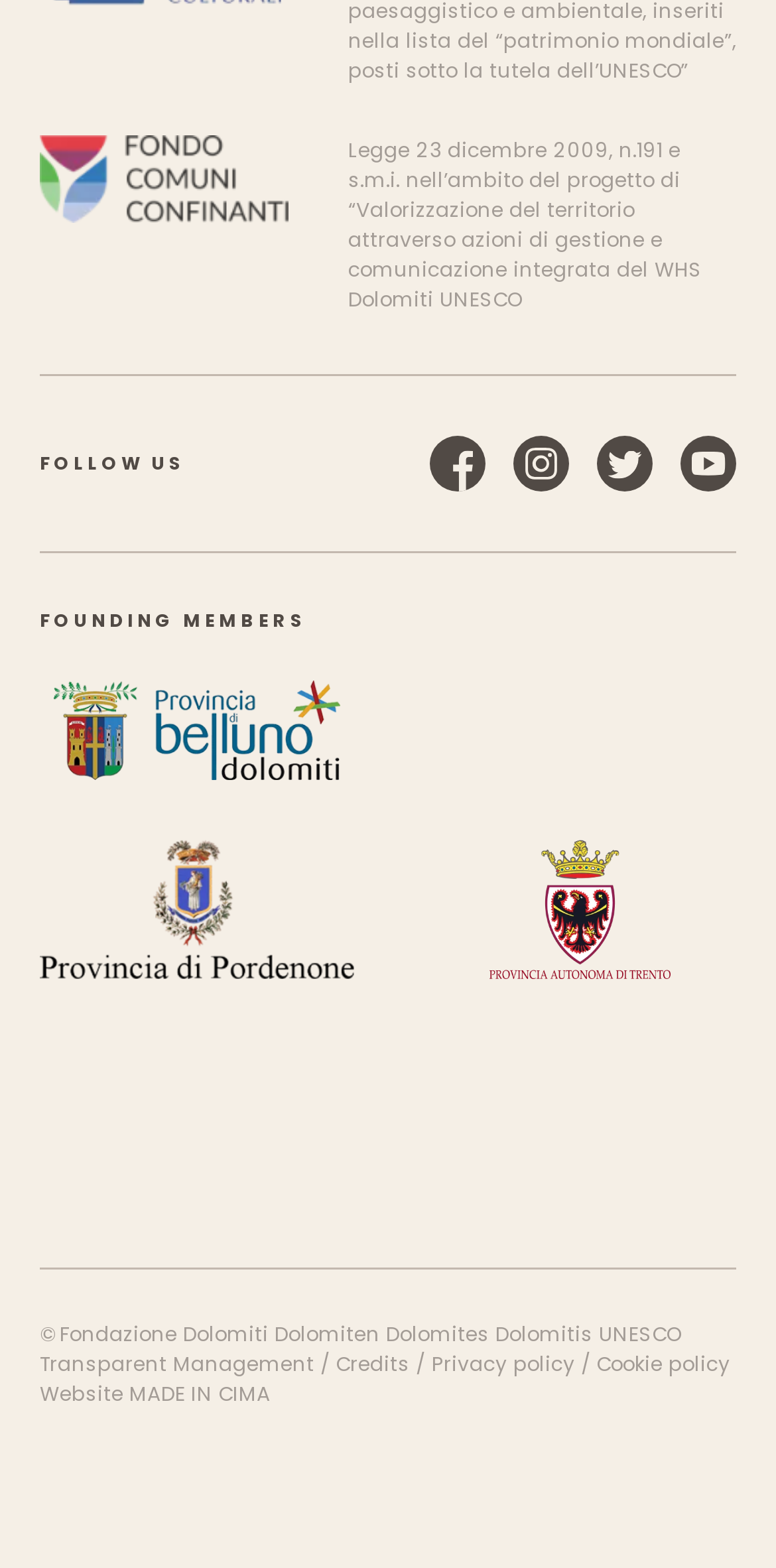Using the given description, provide the bounding box coordinates formatted as (top-left x, top-left y, bottom-right x, bottom-right y), with all values being floating point numbers between 0 and 1. Description: Facebook

[0.554, 0.278, 0.626, 0.313]